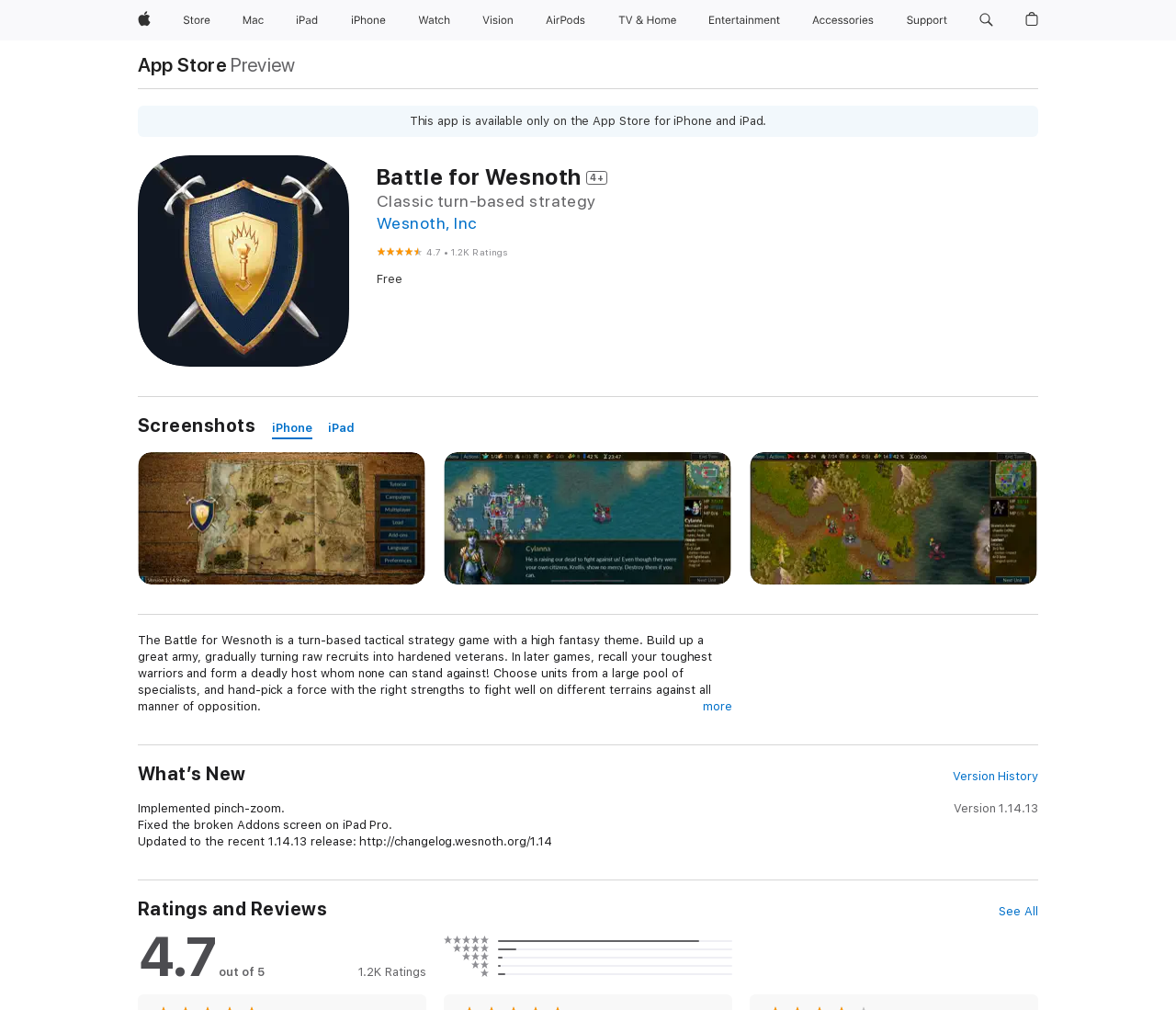What is the rating of the Battle for Wesnoth game?
Deliver a detailed and extensive answer to the question.

The rating can be found in the figure element with the text '4.7 out of 5' and details about 1.2K ratings.